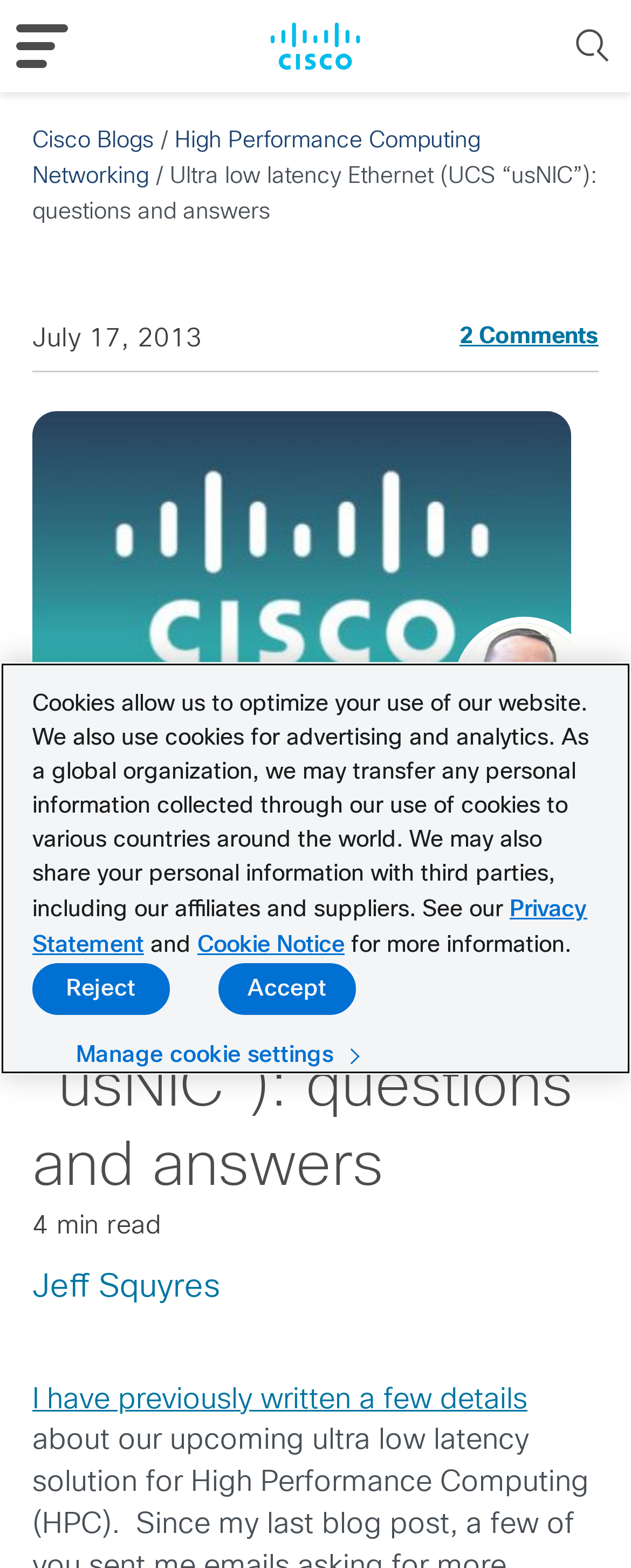Please find and give the text of the main heading on the webpage.

Ultra low latency Ethernet (UCS “usNIC”): questions and answers